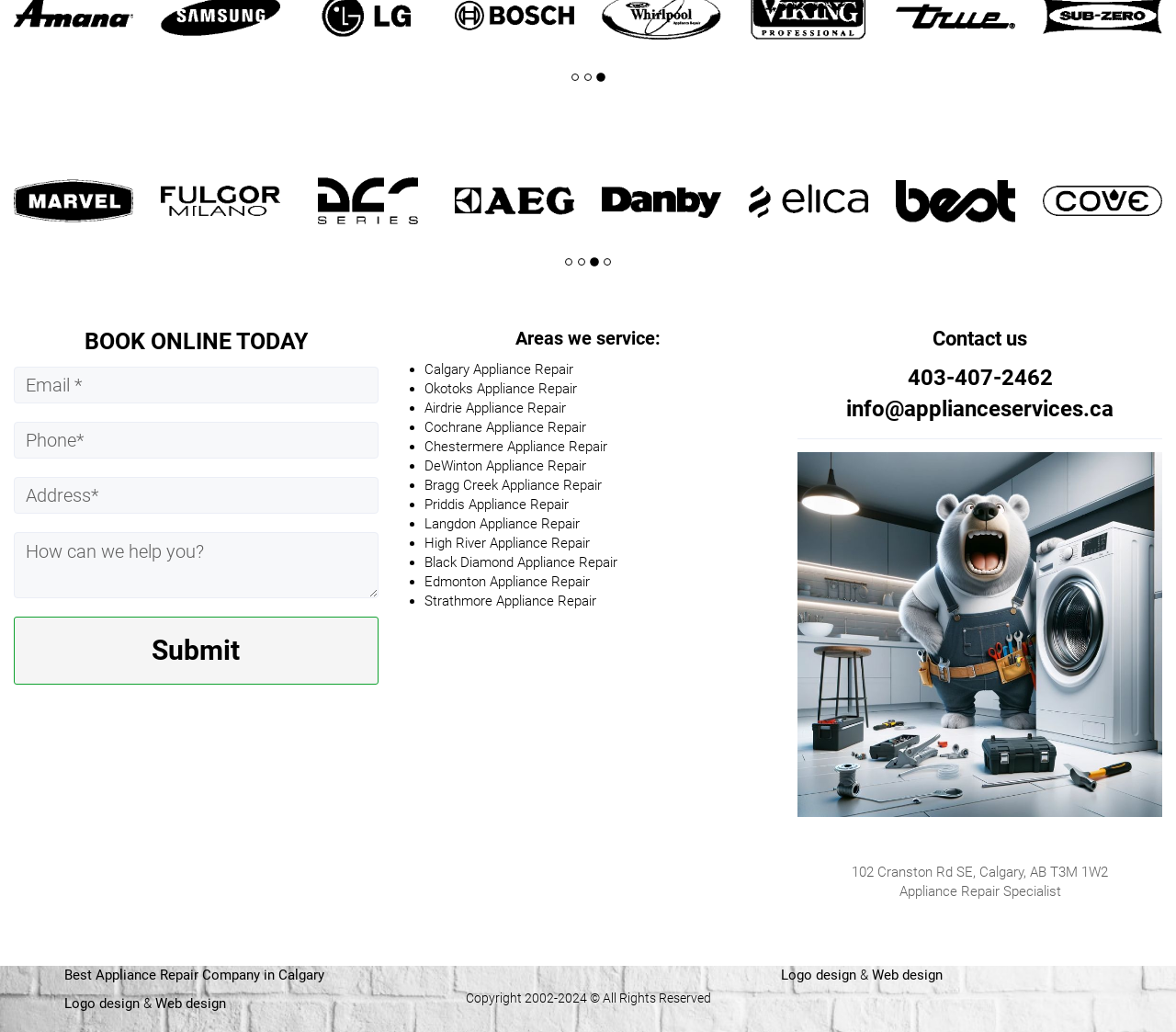Determine the bounding box coordinates of the clickable element to complete this instruction: "Click on DCS Appliance repair". Provide the coordinates in the format of four float numbers between 0 and 1, [left, top, right, bottom].

[0.012, 0.171, 0.113, 0.218]